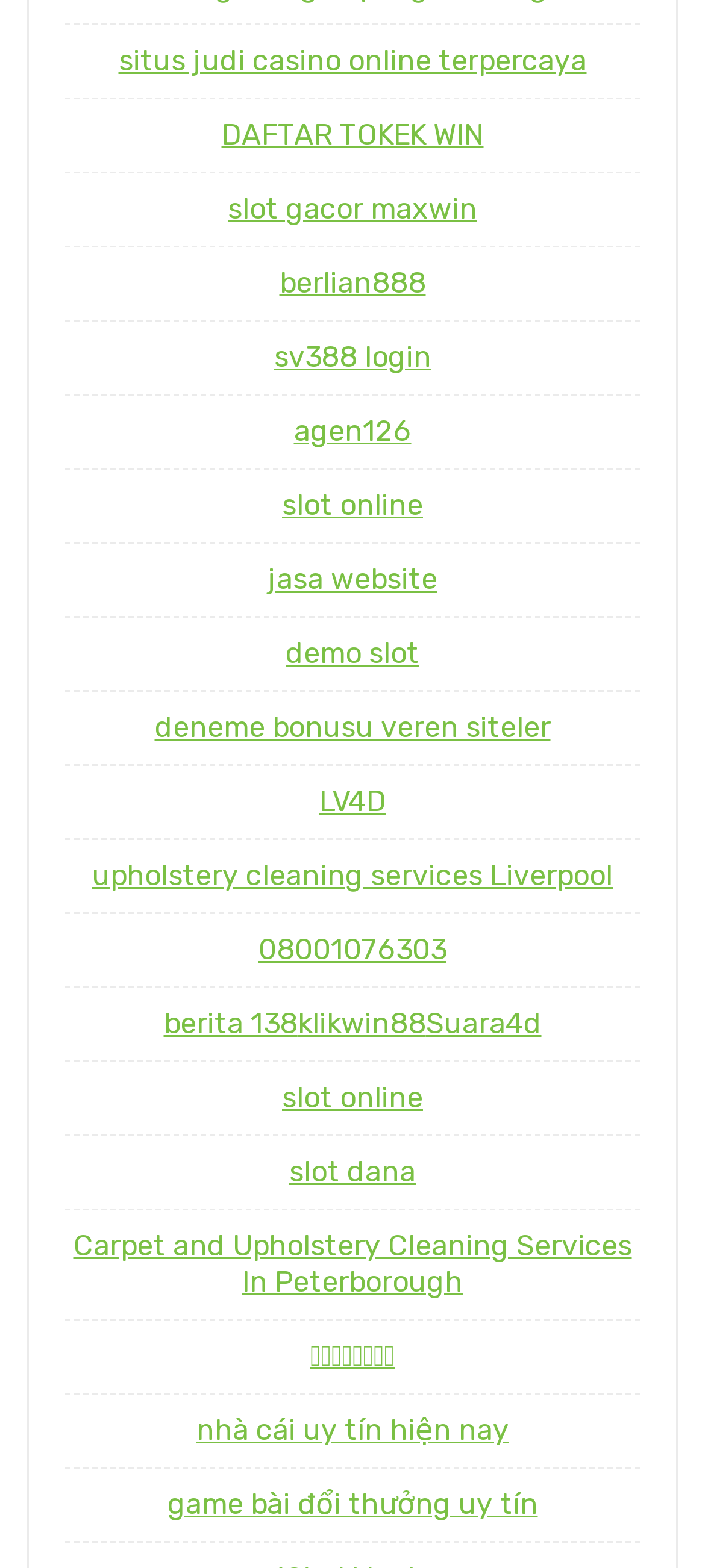Find the bounding box coordinates of the clickable region needed to perform the following instruction: "Click on the link to demo slot". The coordinates should be provided as four float numbers between 0 and 1, i.e., [left, top, right, bottom].

[0.405, 0.406, 0.595, 0.428]